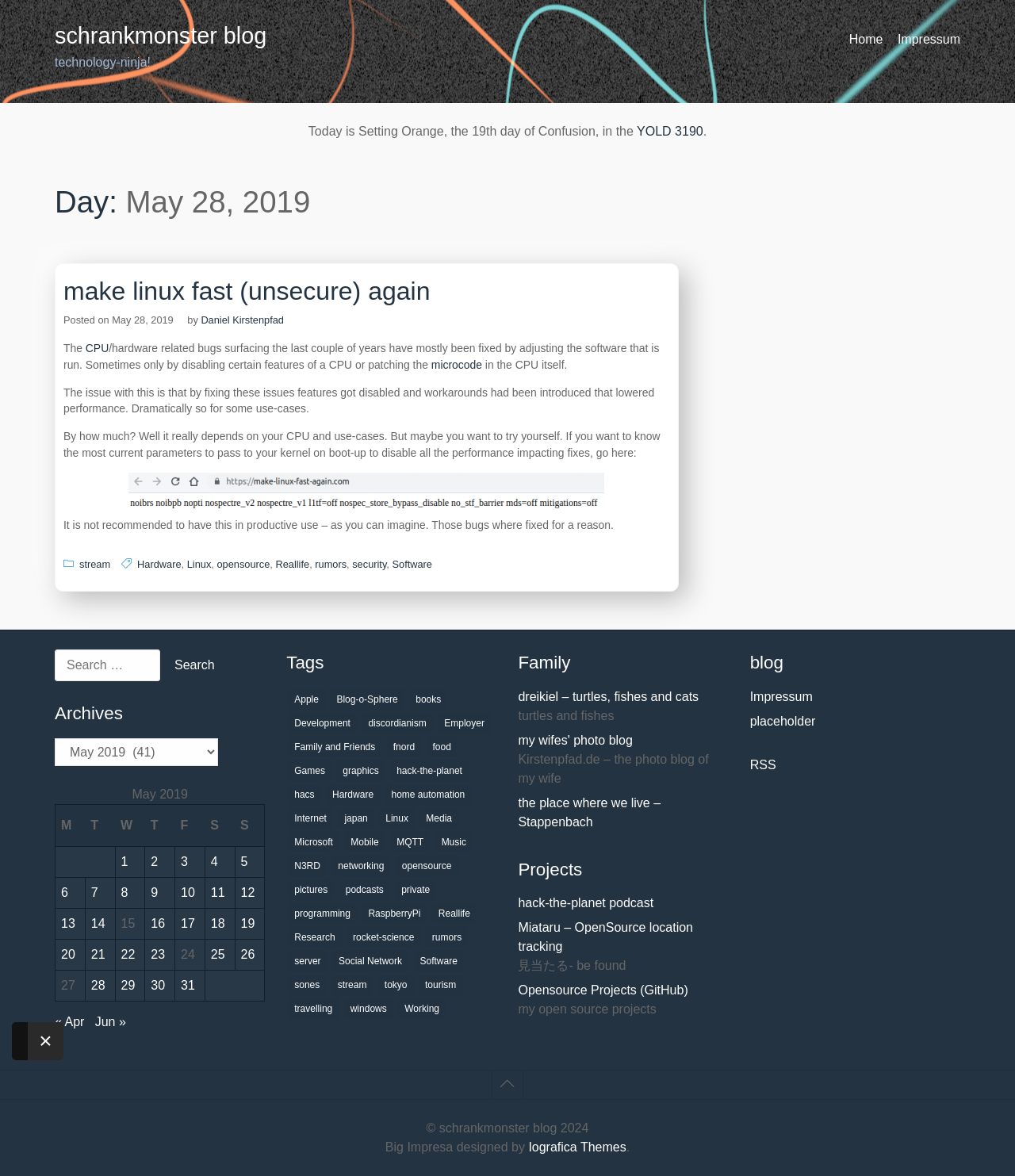What is the topic of the blog post?
Carefully examine the image and provide a detailed answer to the question.

The topic of the blog post can be found in the heading element with the text 'make linux fast (unsecure) again' which is located below the date of the blog post.